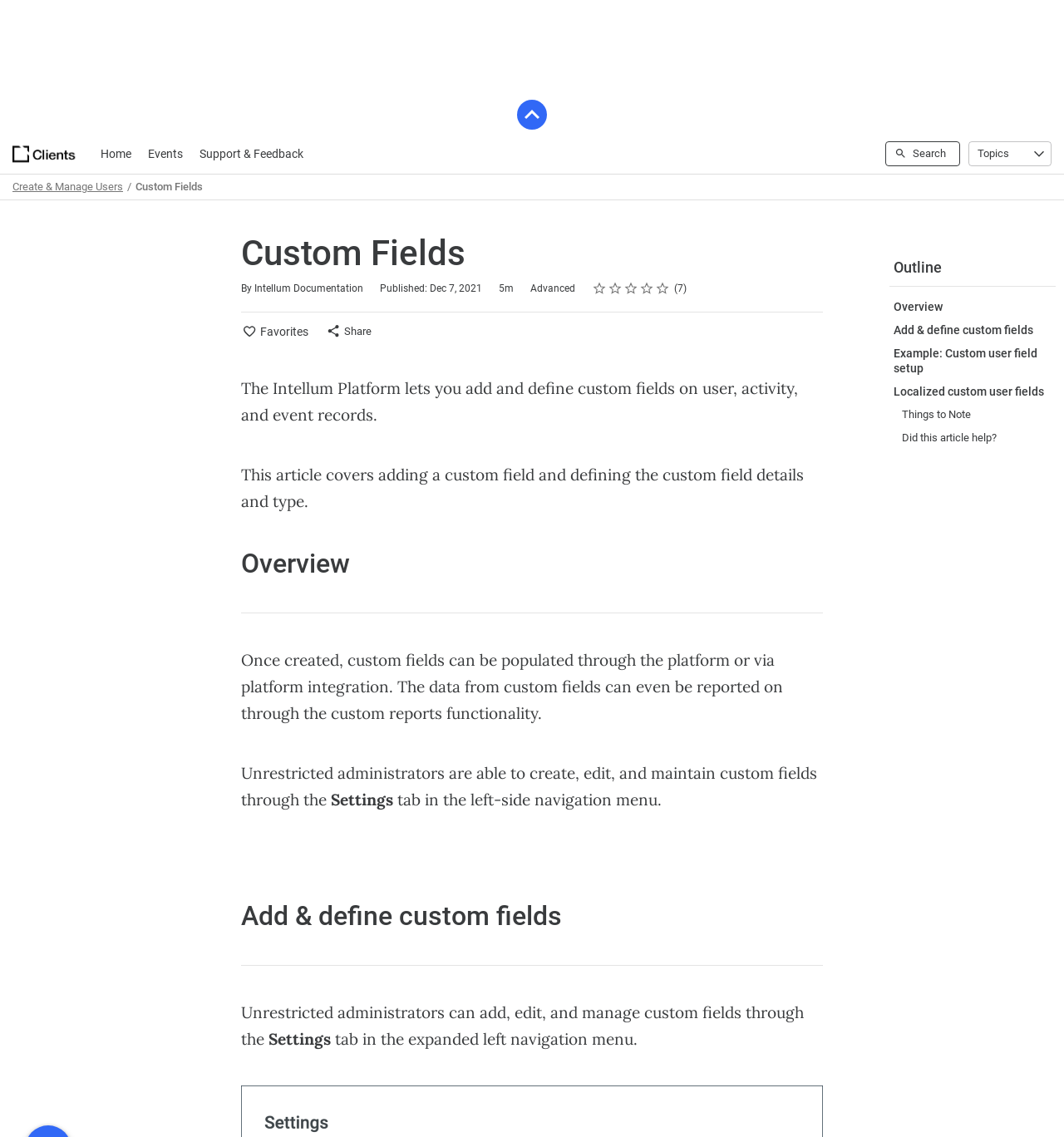Reply to the question with a brief word or phrase: What is the purpose of custom fields?

To be populated and reported on